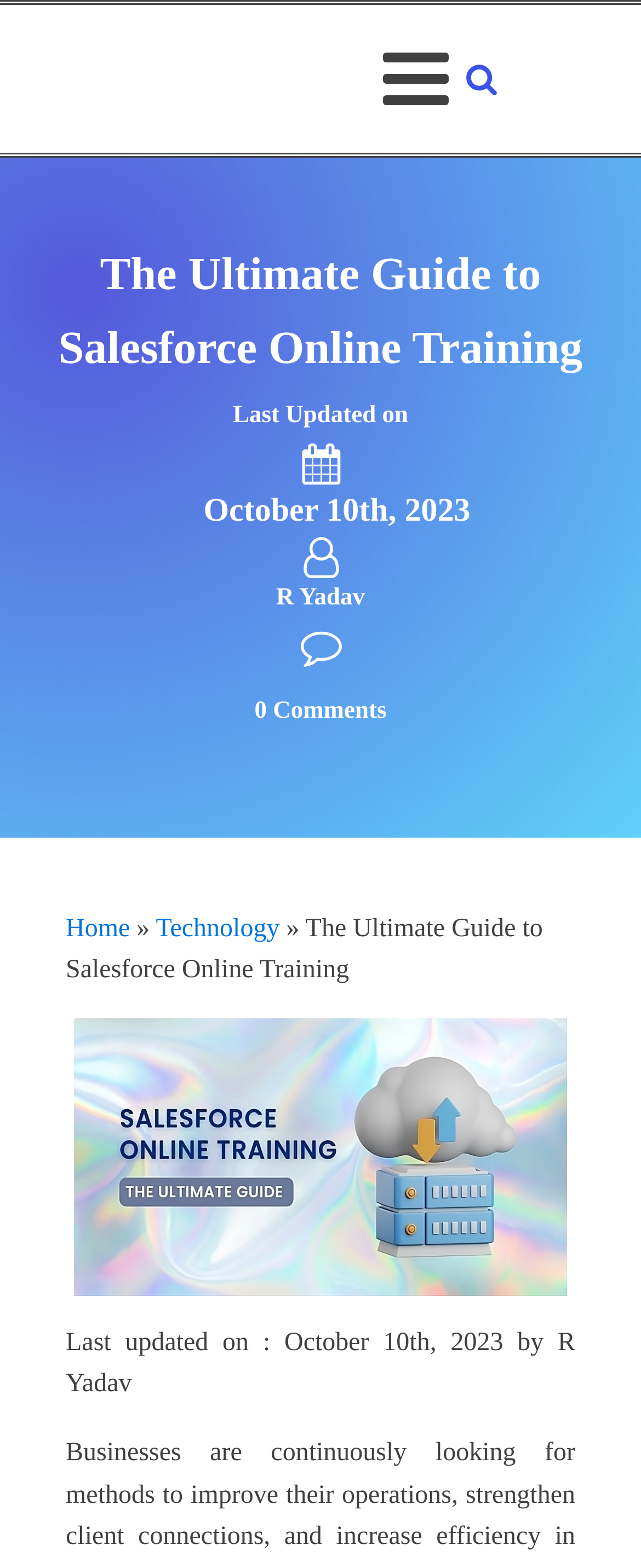Using the provided element description, identify the bounding box coordinates as (top-left x, top-left y, bottom-right x, bottom-right y). Ensure all values are between 0 and 1. Description: R Yadav

[0.431, 0.368, 0.569, 0.393]